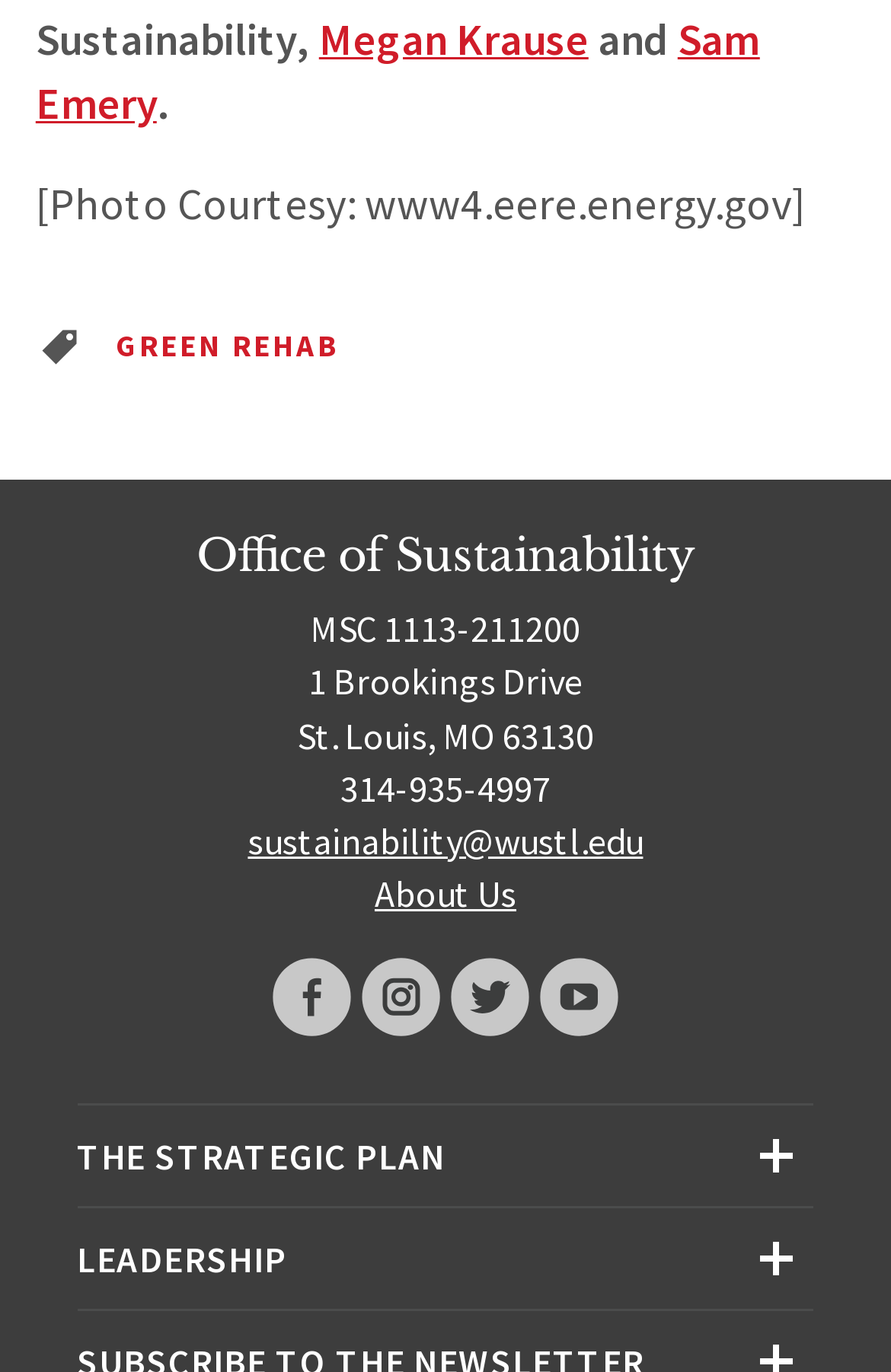Identify the bounding box for the UI element described as: "Green Rehab". Ensure the coordinates are four float numbers between 0 and 1, formatted as [left, top, right, bottom].

[0.13, 0.242, 0.383, 0.264]